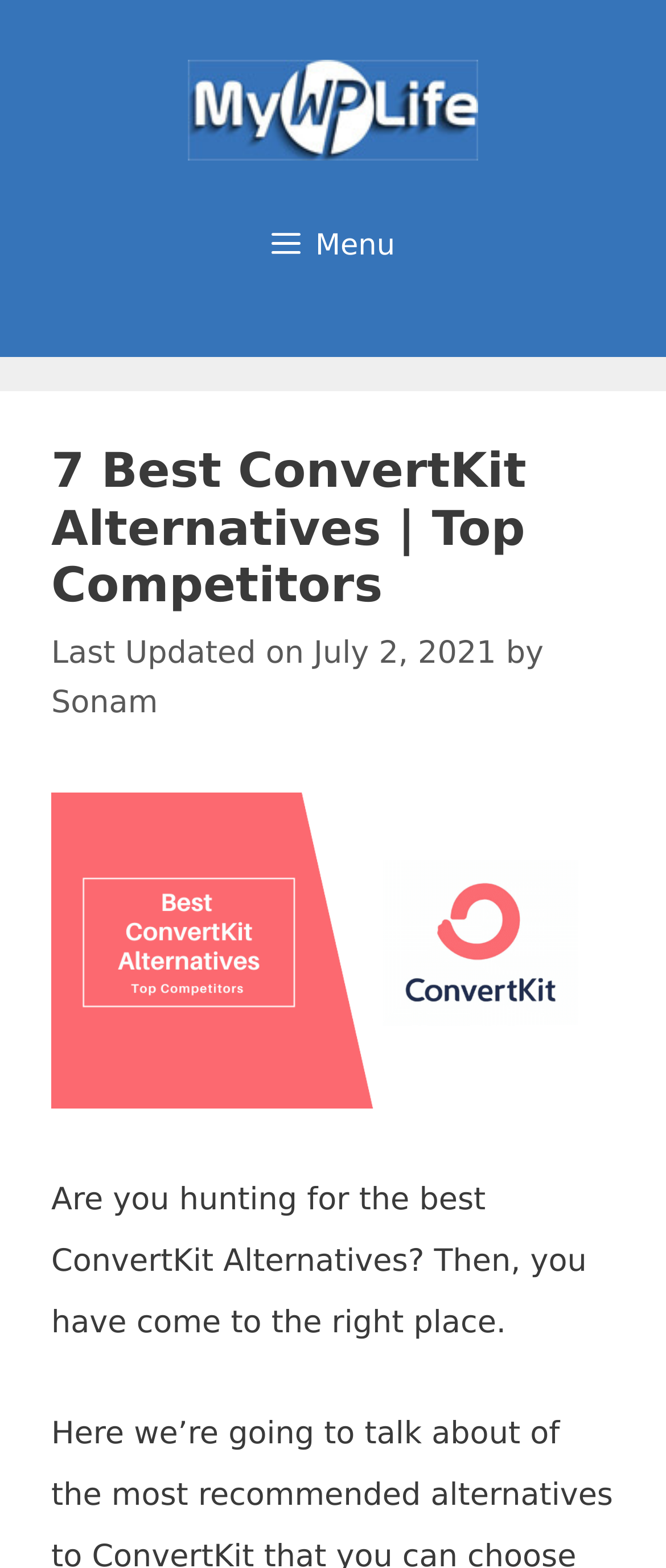How many images are on the webpage?
Based on the screenshot, provide a one-word or short-phrase response.

2